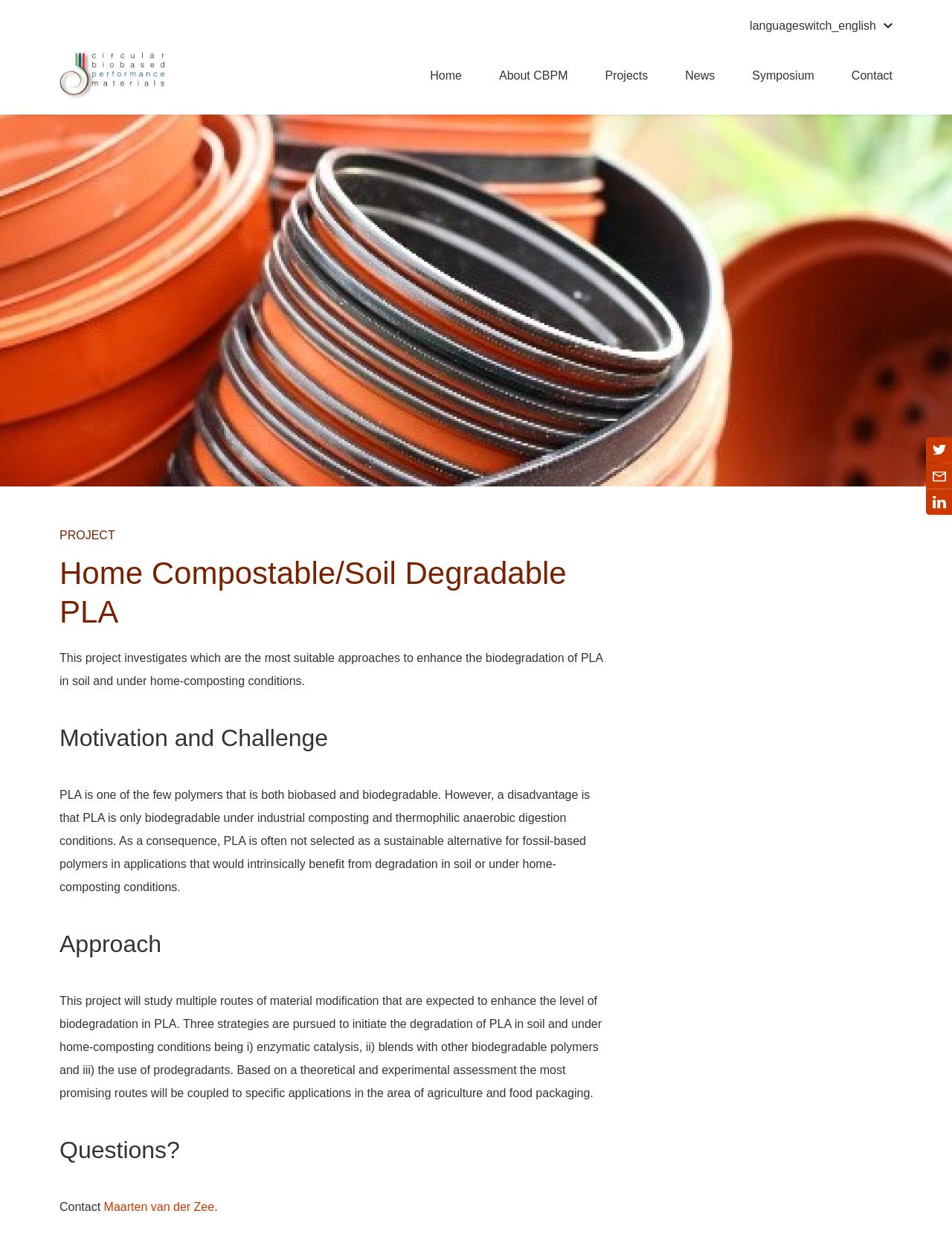Provide the bounding box coordinates of the area you need to click to execute the following instruction: "Contact us".

None